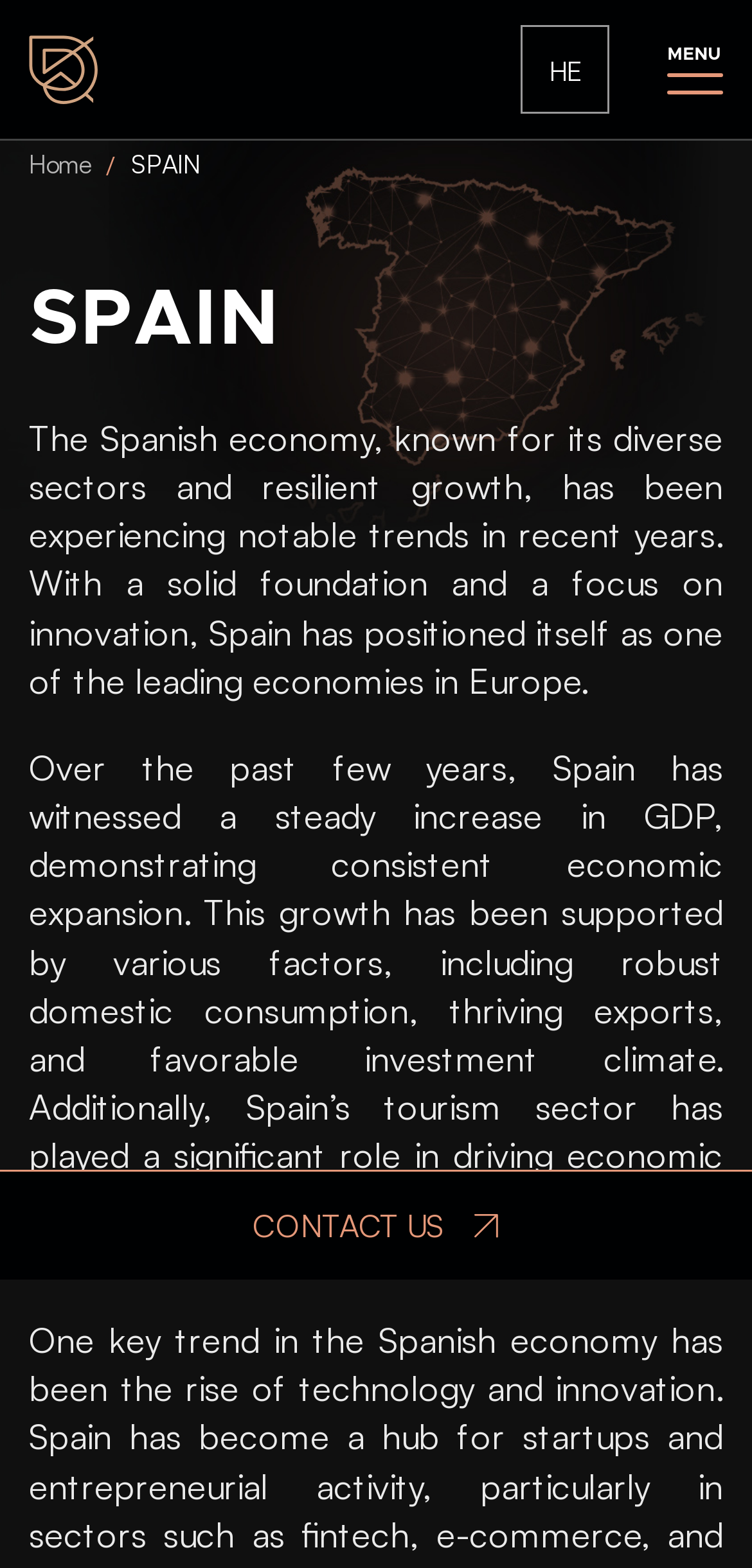Respond with a single word or short phrase to the following question: 
What is the position of the 'CONTACT US' link?

Bottom